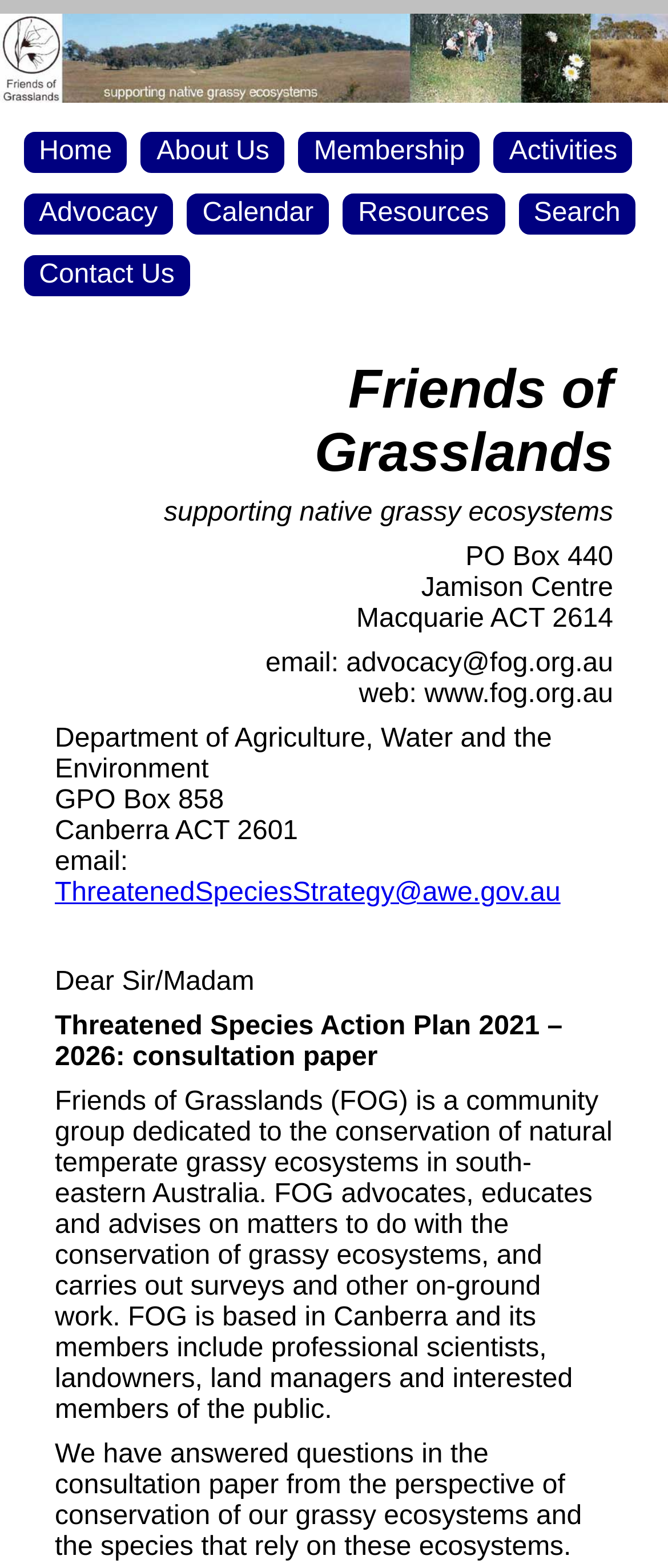What is the purpose of the organization?
Answer the question in a detailed and comprehensive manner.

The purpose of the organization is obtained from the StaticText element 'Friends of Grasslands (FOG) is a community group dedicated to the conservation of natural temperate grassy ecosystems in south-eastern Australia.' with bounding box coordinates [0.082, 0.693, 0.917, 0.909]. This element provides a description of the organization's mission and purpose.